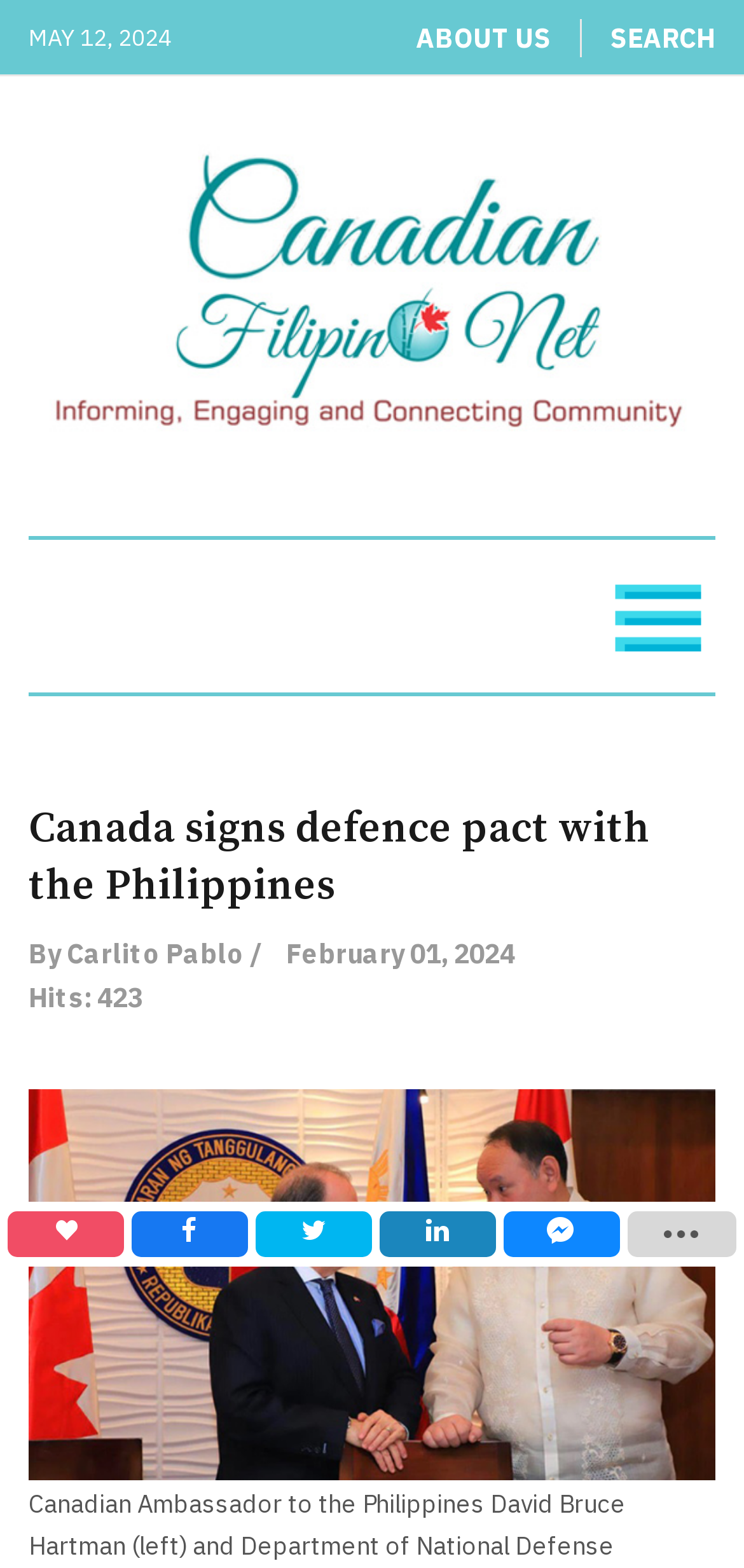Kindly determine the bounding box coordinates for the area that needs to be clicked to execute this instruction: "View the Canadian Filipino page".

[0.038, 0.085, 0.962, 0.297]